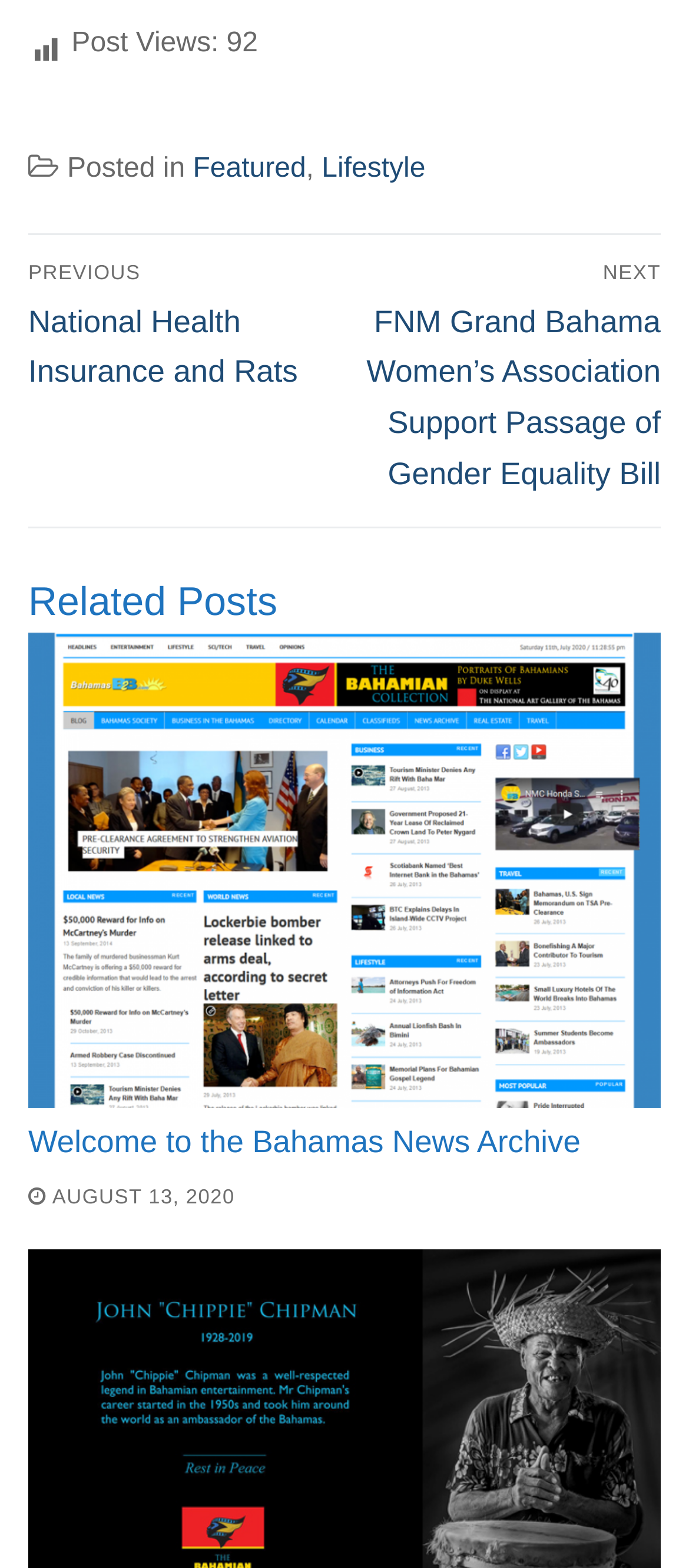Given the description of a UI element: "August 13, 2020", identify the bounding box coordinates of the matching element in the webpage screenshot.

[0.041, 0.758, 0.341, 0.771]